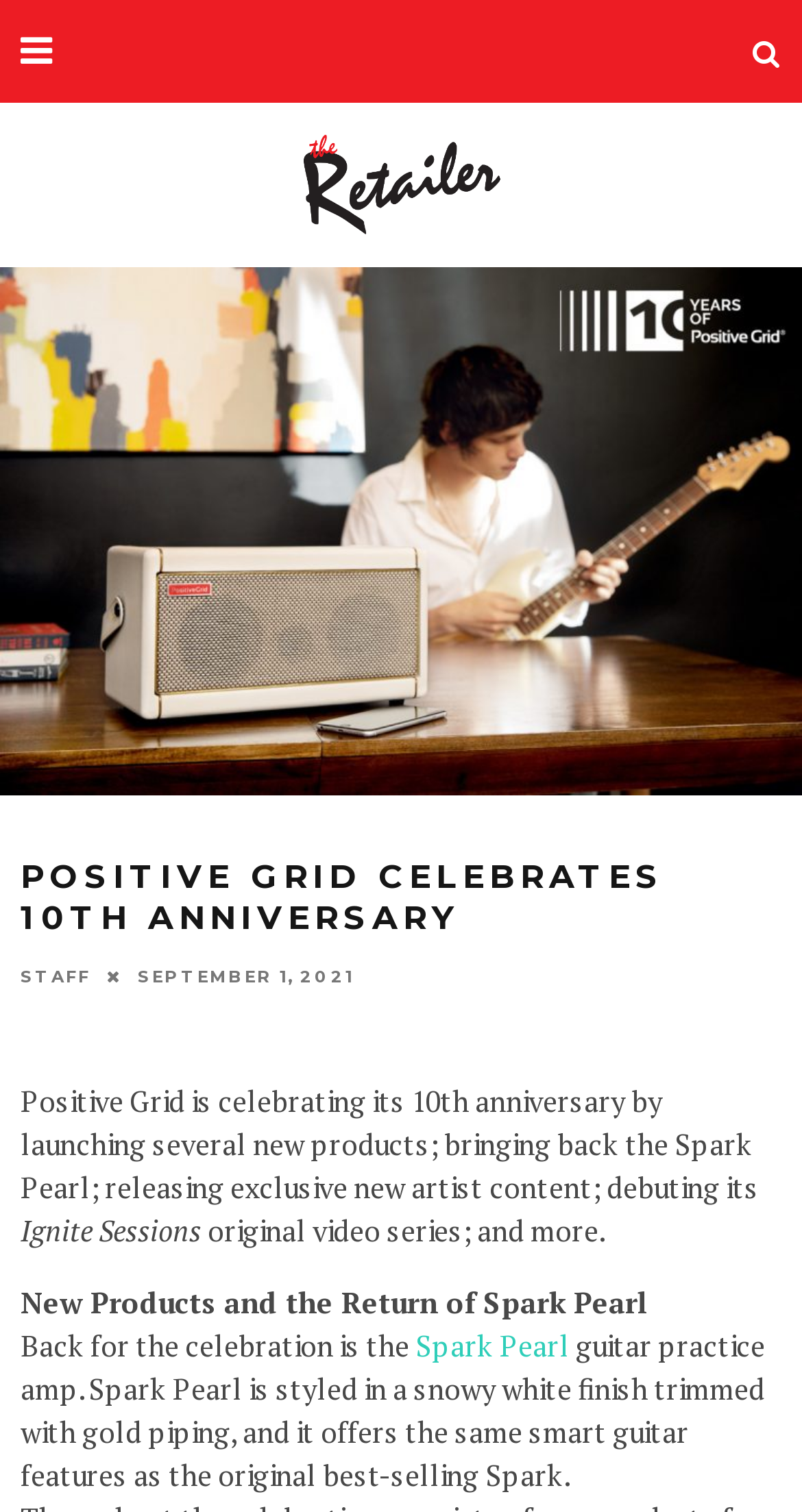What is Positive Grid celebrating?
Using the information presented in the image, please offer a detailed response to the question.

Based on the webpage content, Positive Grid is celebrating its 10th anniversary, which is mentioned in the heading and the static text.